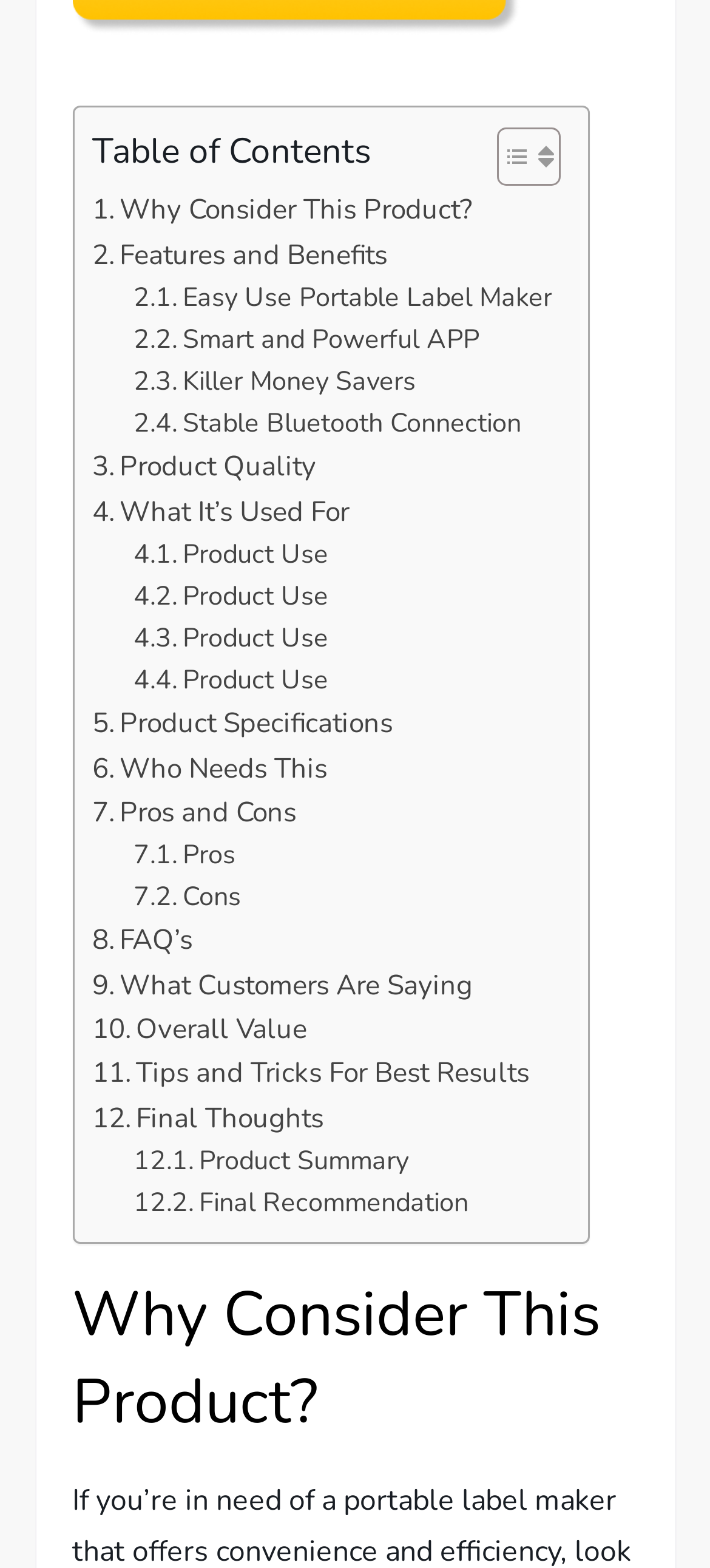Find the bounding box coordinates of the element to click in order to complete this instruction: "Check 'Pros and Cons'". The bounding box coordinates must be four float numbers between 0 and 1, denoted as [left, top, right, bottom].

[0.129, 0.504, 0.417, 0.532]